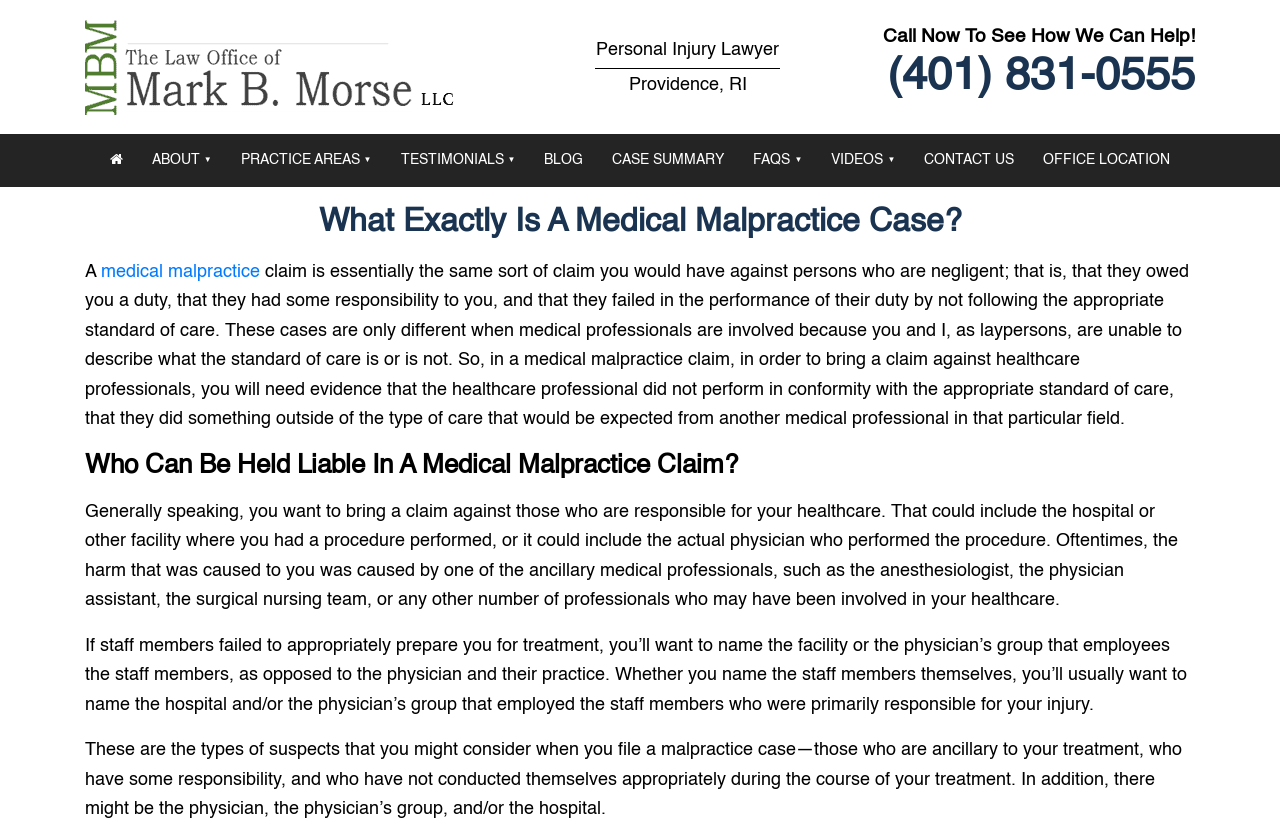Find the bounding box coordinates of the clickable area required to complete the following action: "Contact the law office".

[0.713, 0.161, 0.802, 0.225]